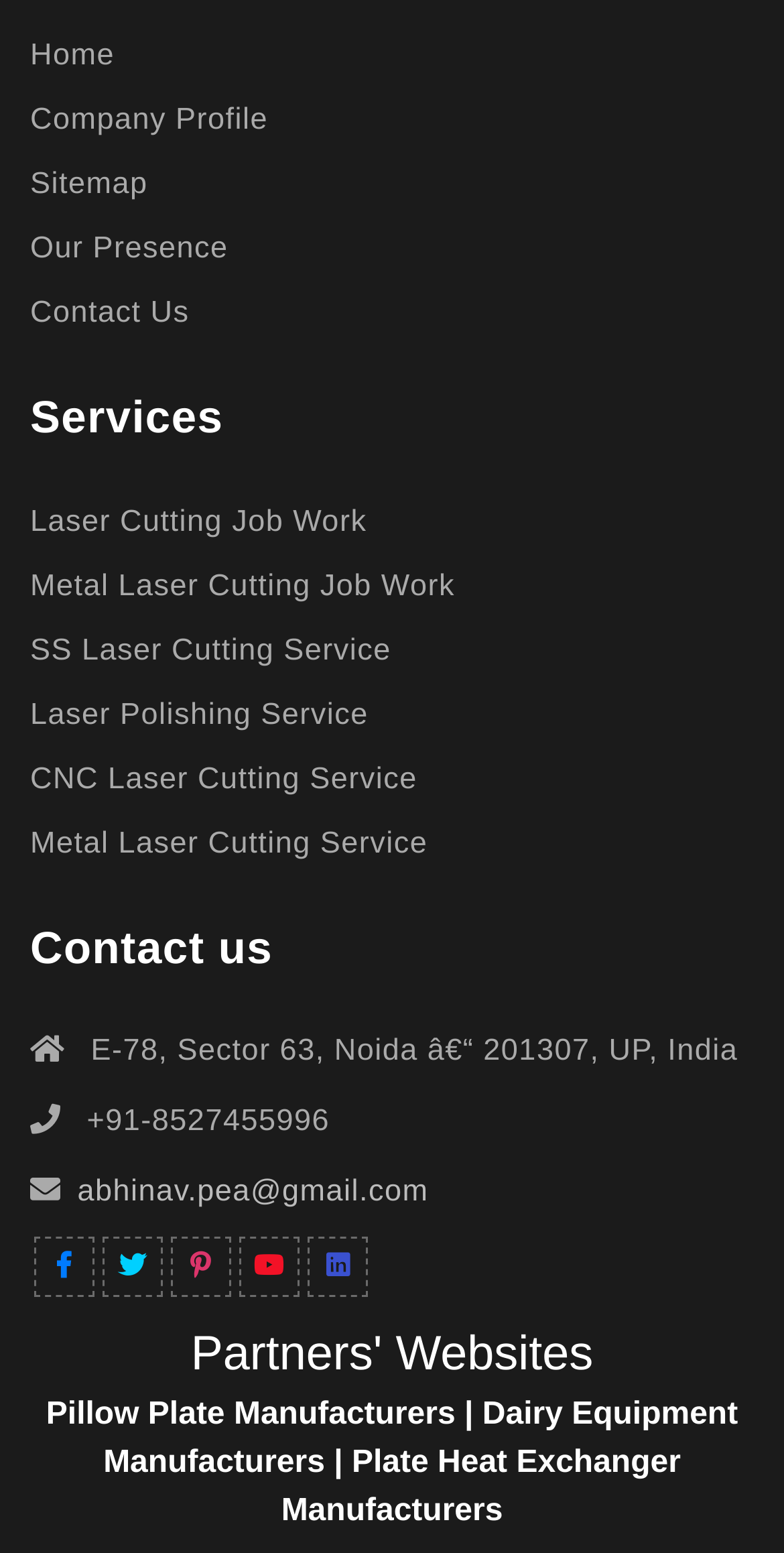Identify the bounding box for the described UI element: "alt="Brian Lawenda M.D. Logo"".

None